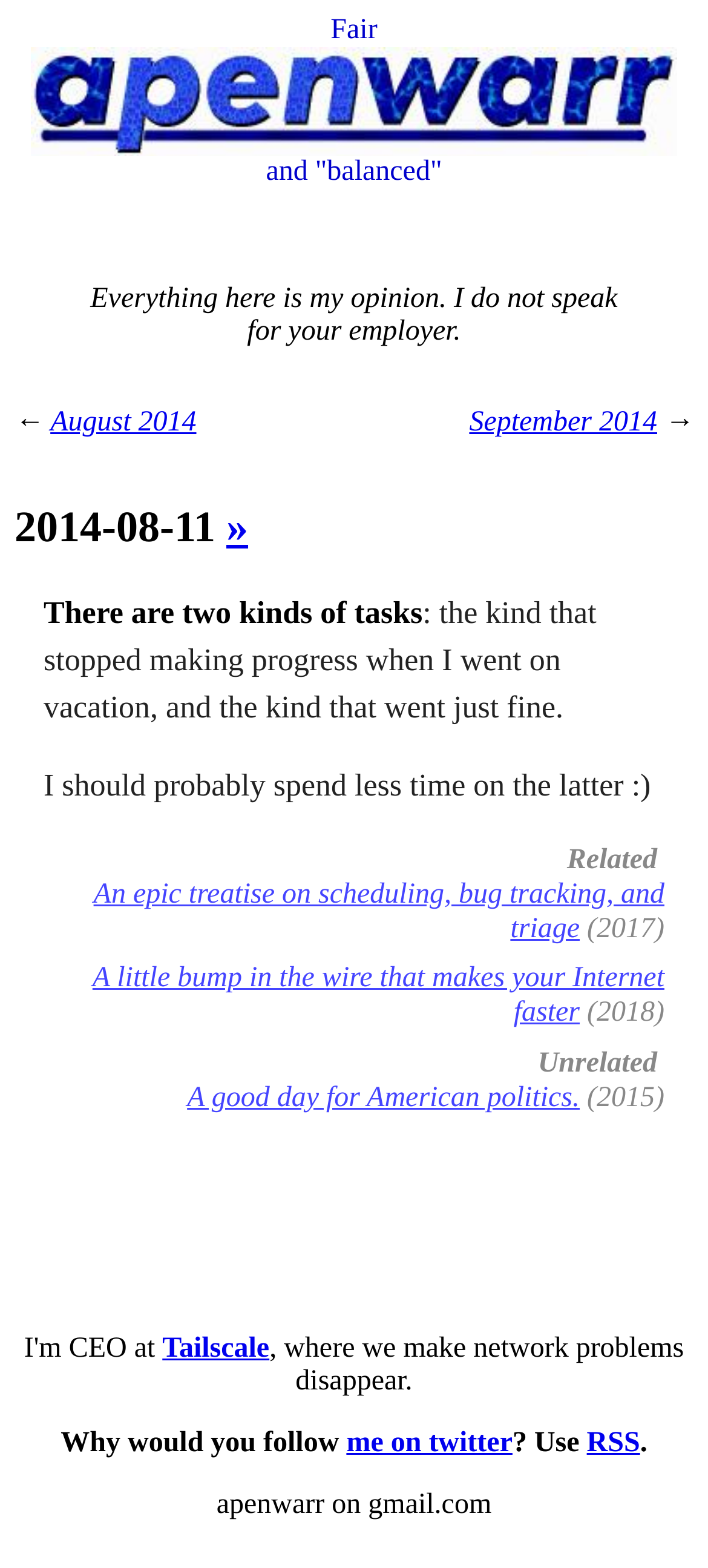Summarize the webpage in an elaborate manner.

This webpage appears to be a personal blog or journal, with a mix of articles, links, and personal information. At the top, there is a title "Fair" and a link with an accompanying image. Below this, there is a disclaimer stating "Everything here is my opinion. I do not speak for your employer."

The main content of the page is an article with the title "There are two kinds of tasks" followed by a brief description. The article is divided into paragraphs, with the first paragraph discussing the two types of tasks. The text is written in a casual and conversational tone.

To the left of the article, there is a navigation menu with links to different months, including August 2014 and September 2014. Above this menu, there is a heading "2014-08-11 »" with a link to the same date.

Below the article, there are two sections labeled "Related" and "Unrelated", each containing links to other articles or posts. The "Related" section has three links, including "An epic treatise on scheduling, bug tracking, and triage" and "A little bump in the wire that makes your Internet faster". The "Unrelated" section has one link, "A good day for American politics".

At the bottom of the page, there is a section with links to the author's Twitter account and RSS feed, as well as an email address "apenwarr on gmail.com". There is also a link to "Tailscale", a company that the author appears to be affiliated with, along with a brief description of the company's purpose.